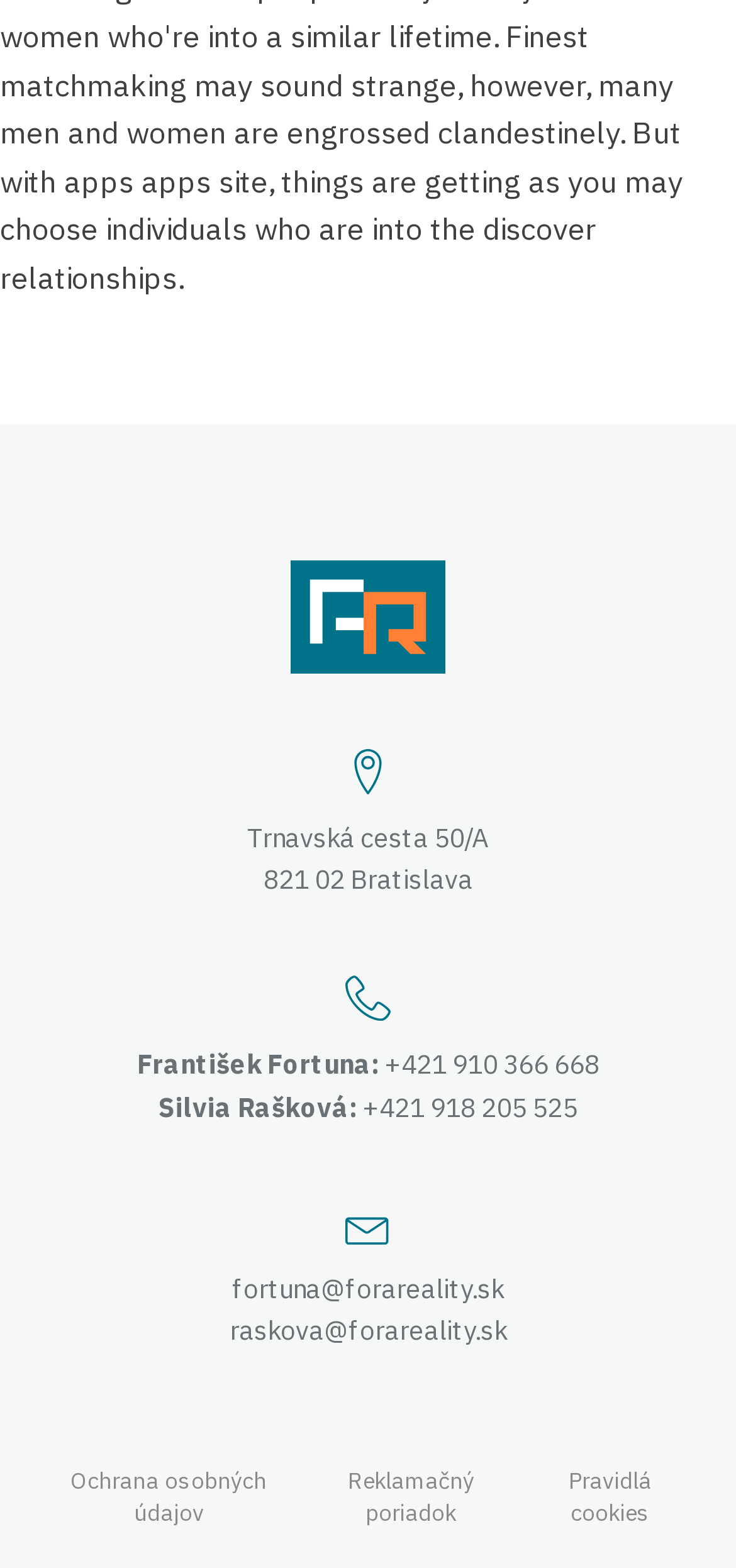Utilize the details in the image to thoroughly answer the following question: How many links are there at the bottom of the webpage?

I counted the number of link elements at the bottom of the webpage, which are 'Ochrana osobných údajov', 'Reklamačný poriadok', and 'Pravidlá cookies', and found that there are 3 links at the bottom of the webpage.